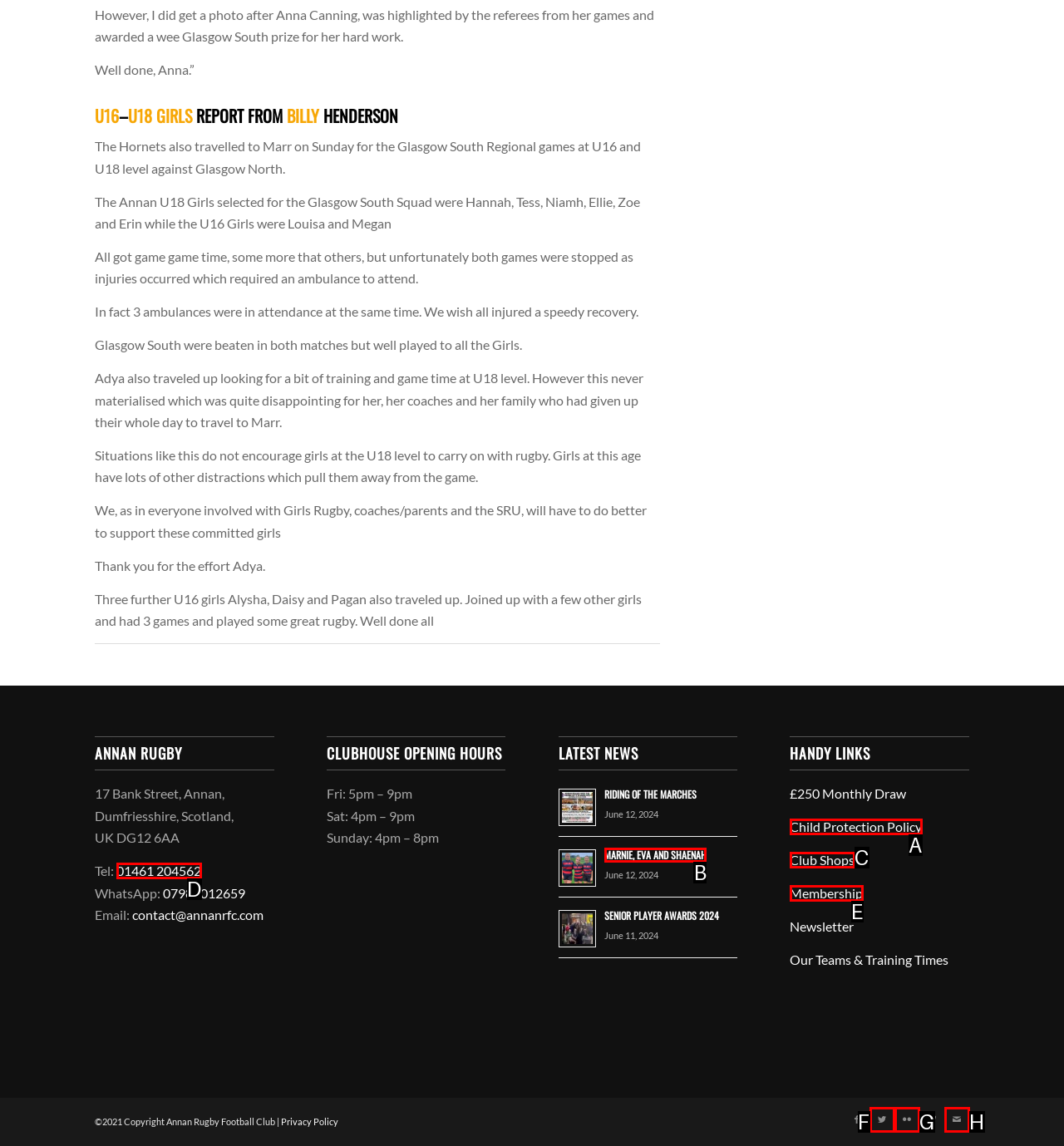Tell me which one HTML element I should click to complete the following task: Read the latest news about MARNIE, EVA AND SHAENAH Answer with the option's letter from the given choices directly.

B